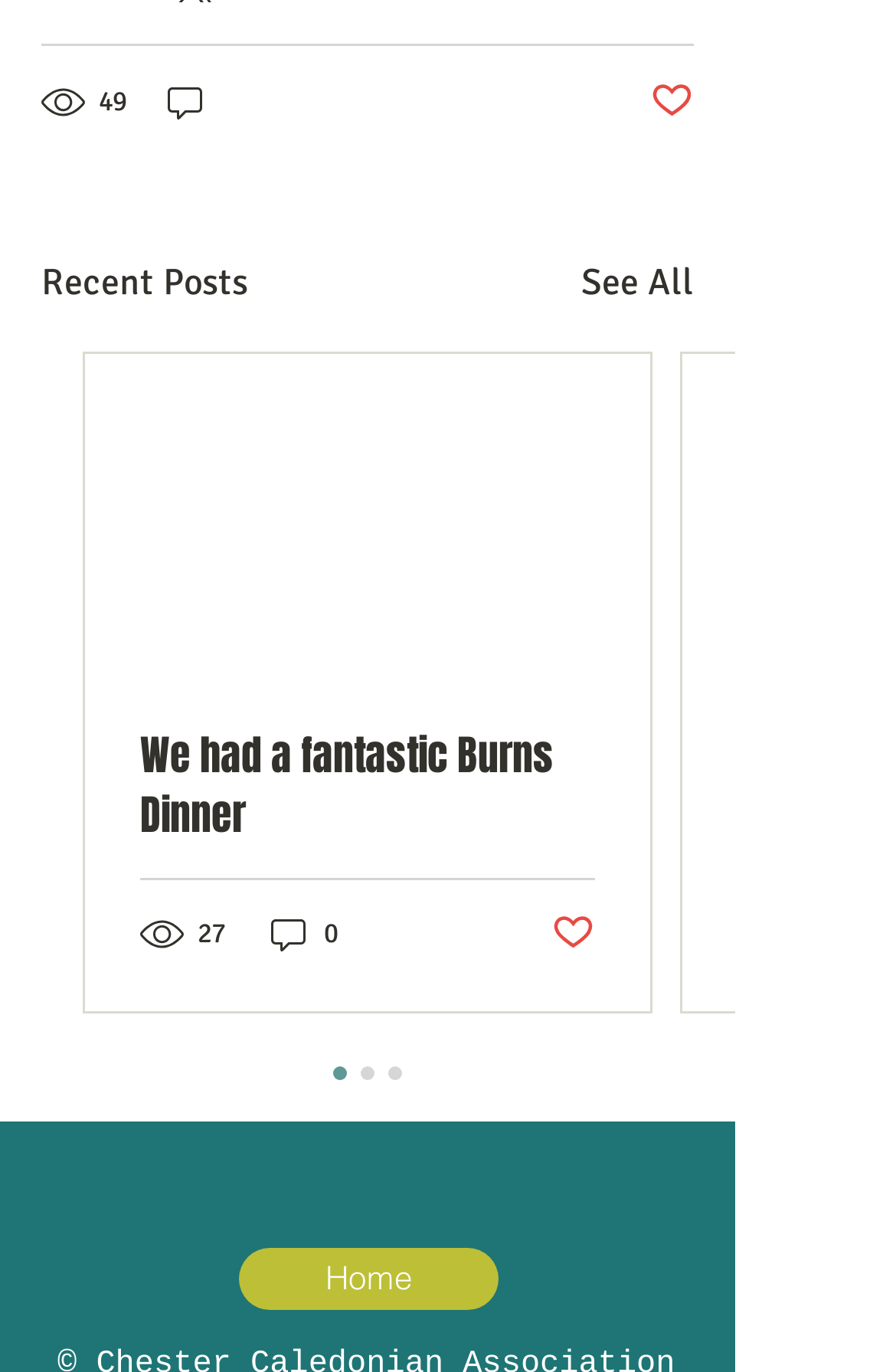Please indicate the bounding box coordinates for the clickable area to complete the following task: "Click to see all posts". The coordinates should be specified as four float numbers between 0 and 1, i.e., [left, top, right, bottom].

[0.649, 0.185, 0.774, 0.225]